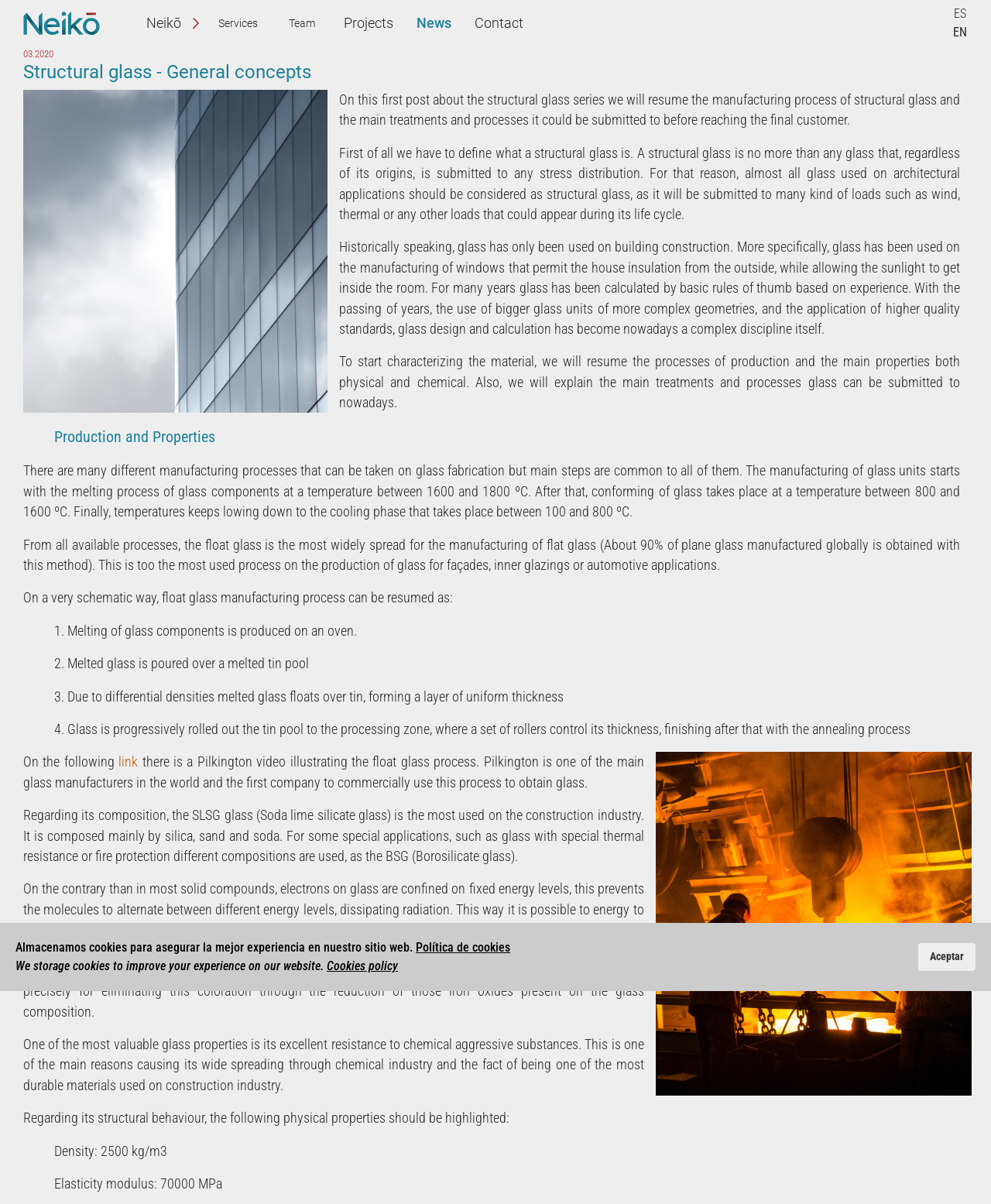What is the temperature range for the melting process of glass components?
Refer to the image and provide a concise answer in one word or phrase.

1600-1800 ºC